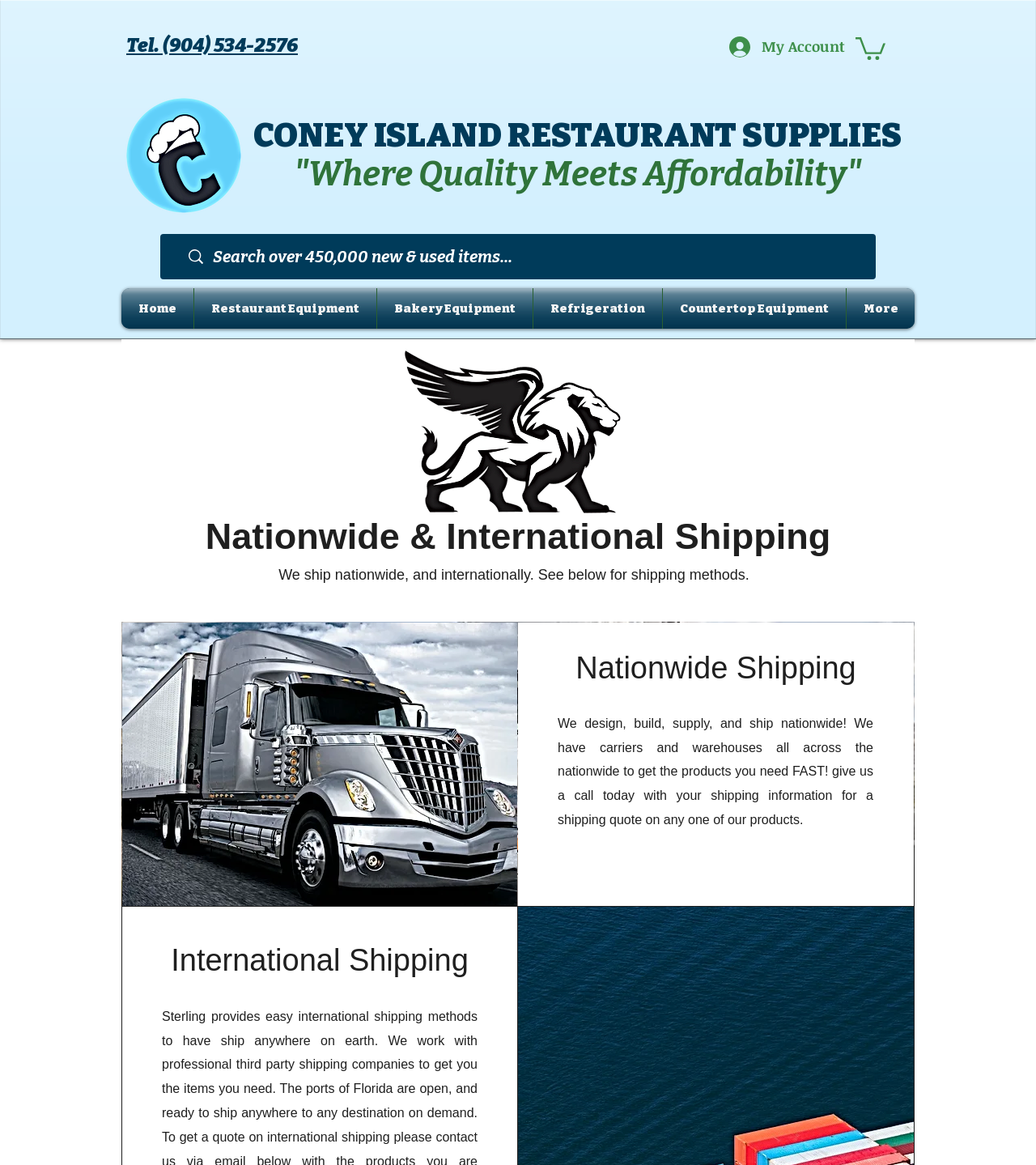Provide the bounding box coordinates for the area that should be clicked to complete the instruction: "Go to the home page".

[0.117, 0.248, 0.187, 0.282]